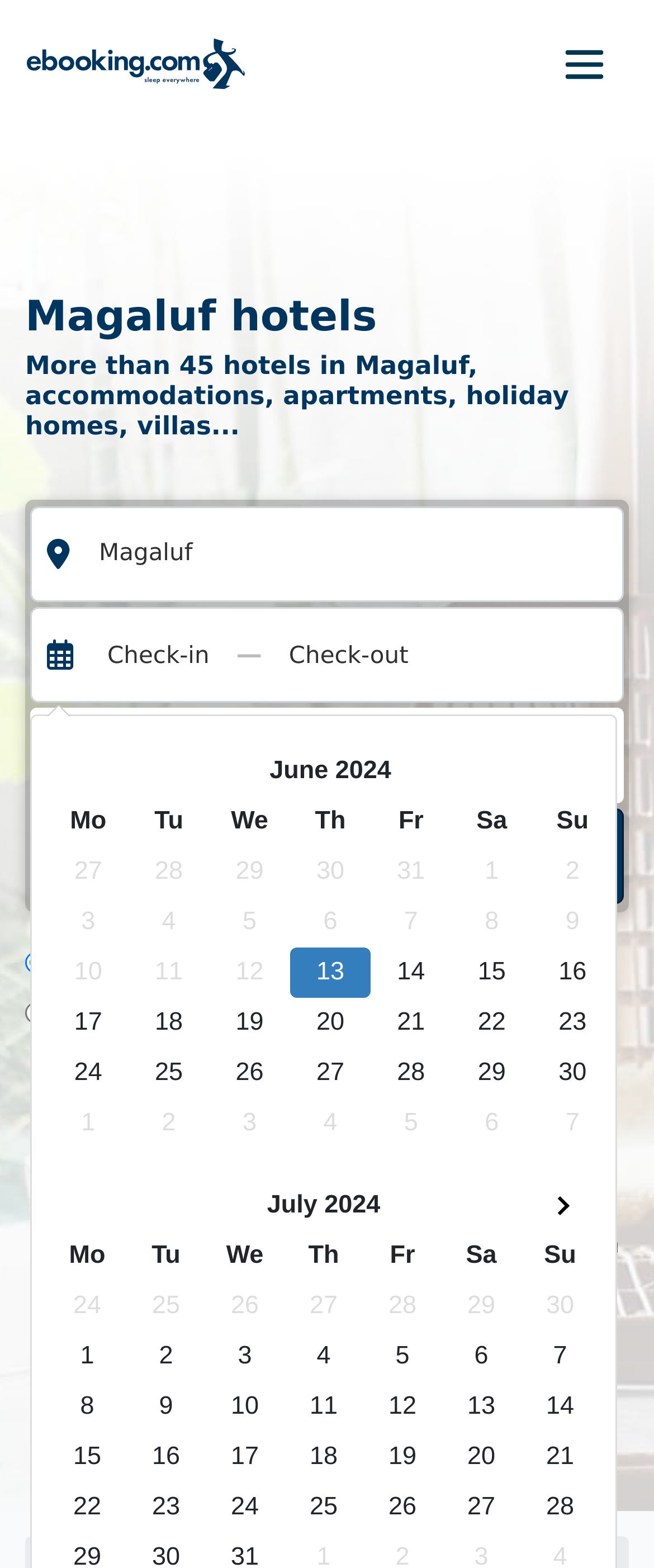Locate the coordinates of the bounding box for the clickable region that fulfills this instruction: "Check the tags of the article".

None